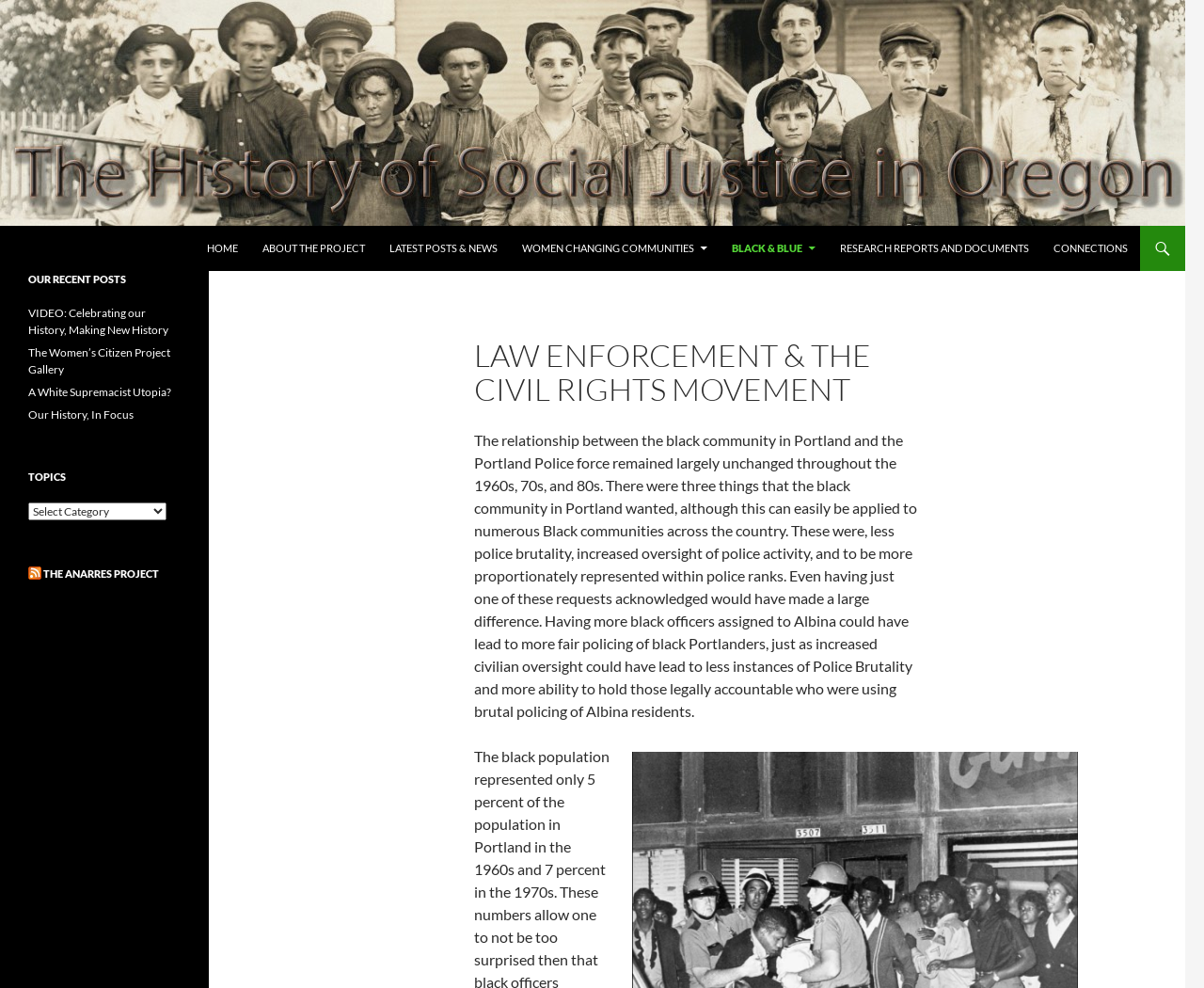Determine the bounding box coordinates of the UI element described below. Use the format (top-left x, top-left y, bottom-right x, bottom-right y) with floating point numbers between 0 and 1: Women Changing Communities

[0.424, 0.229, 0.597, 0.274]